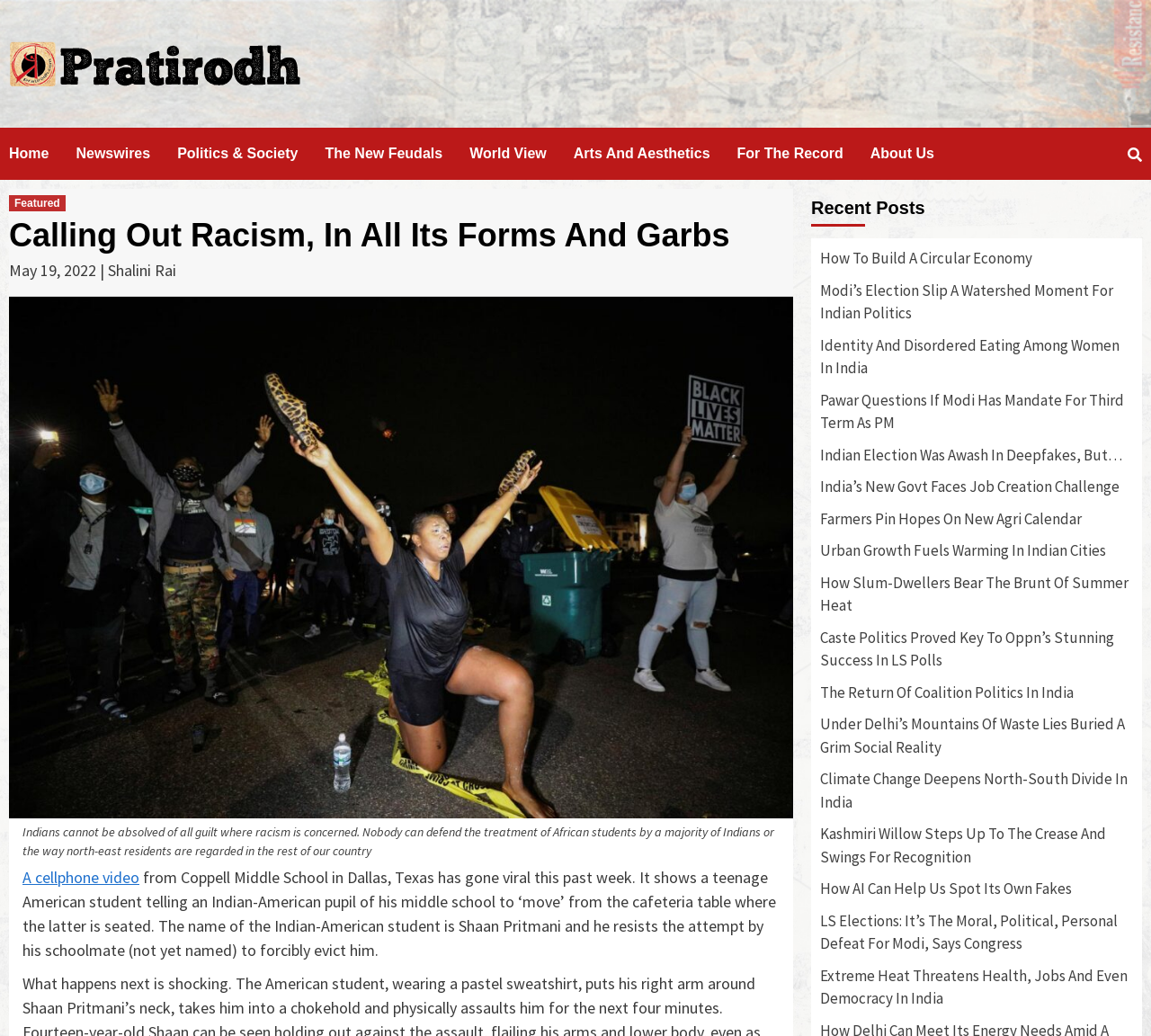What is the category of the article 'Calling Out Racism, In All Its Forms And Garbs'? Based on the image, give a response in one word or a short phrase.

Politics & Society